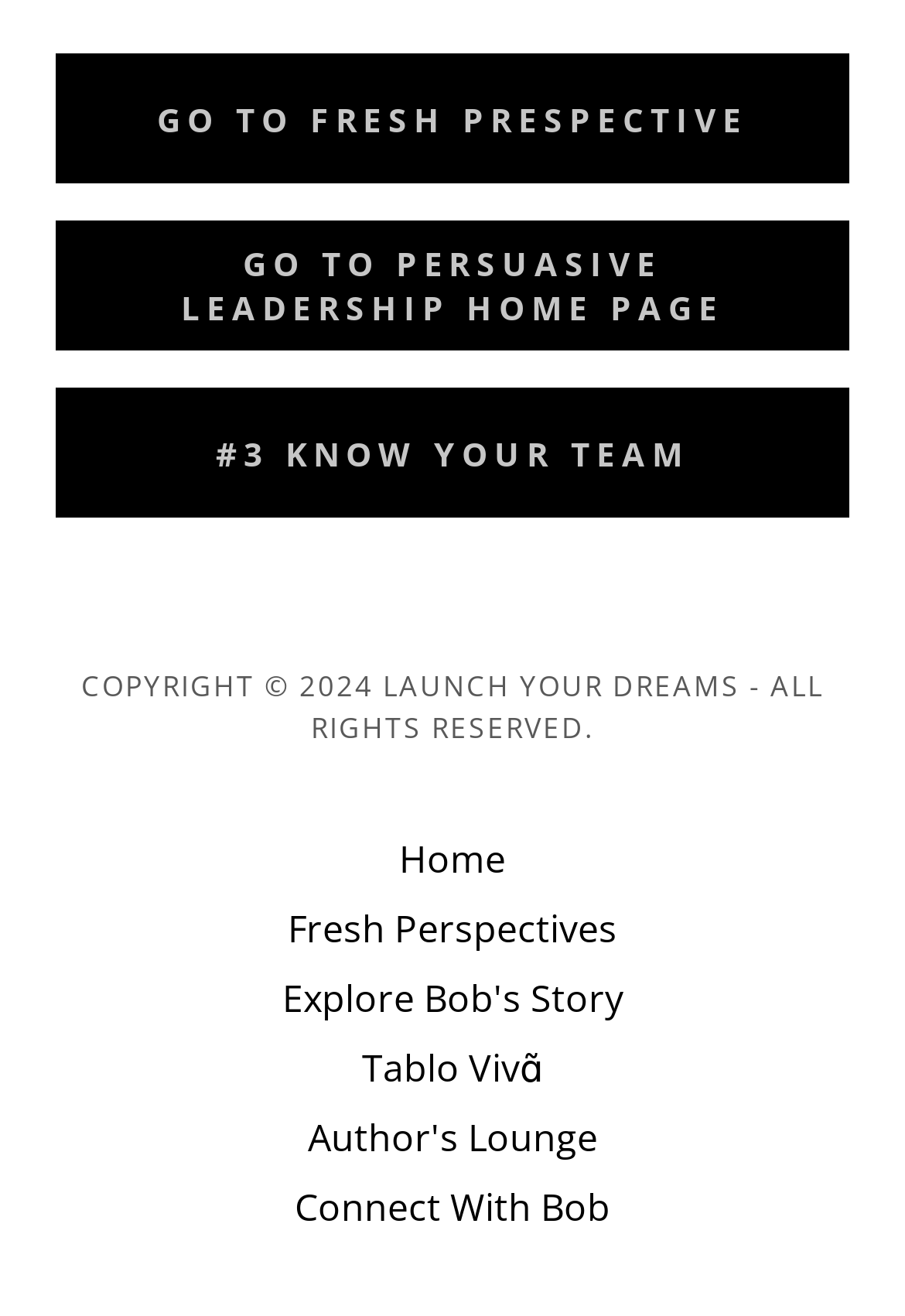Could you provide the bounding box coordinates for the portion of the screen to click to complete this instruction: "go to fresh perspectives"?

[0.062, 0.041, 0.938, 0.14]